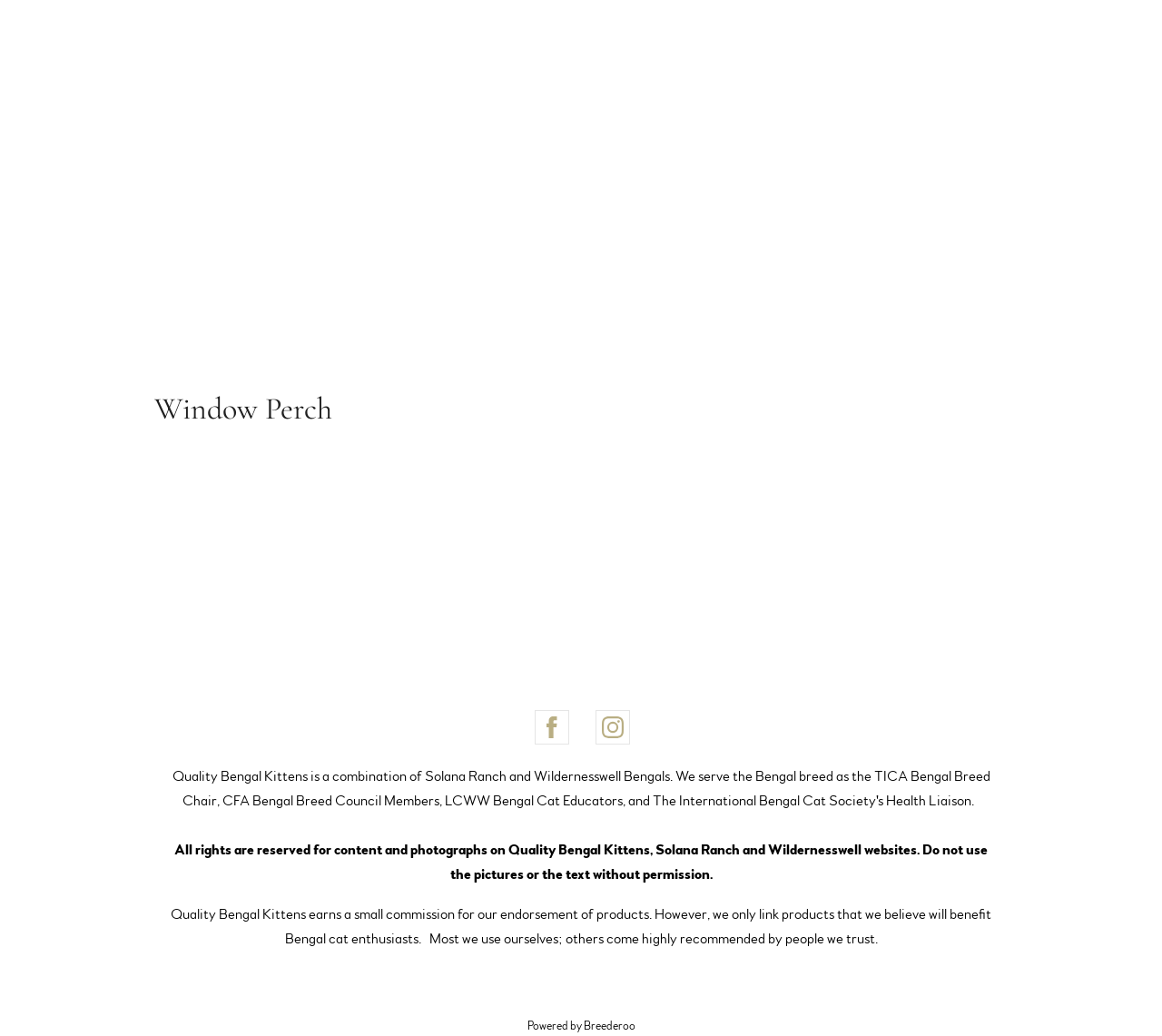Using the provided element description, identify the bounding box coordinates as (top-left x, top-left y, bottom-right x, bottom-right y). Ensure all values are between 0 and 1. Description: title="https://instagram.com/qualitybengalkittens"

[0.512, 0.685, 0.542, 0.718]